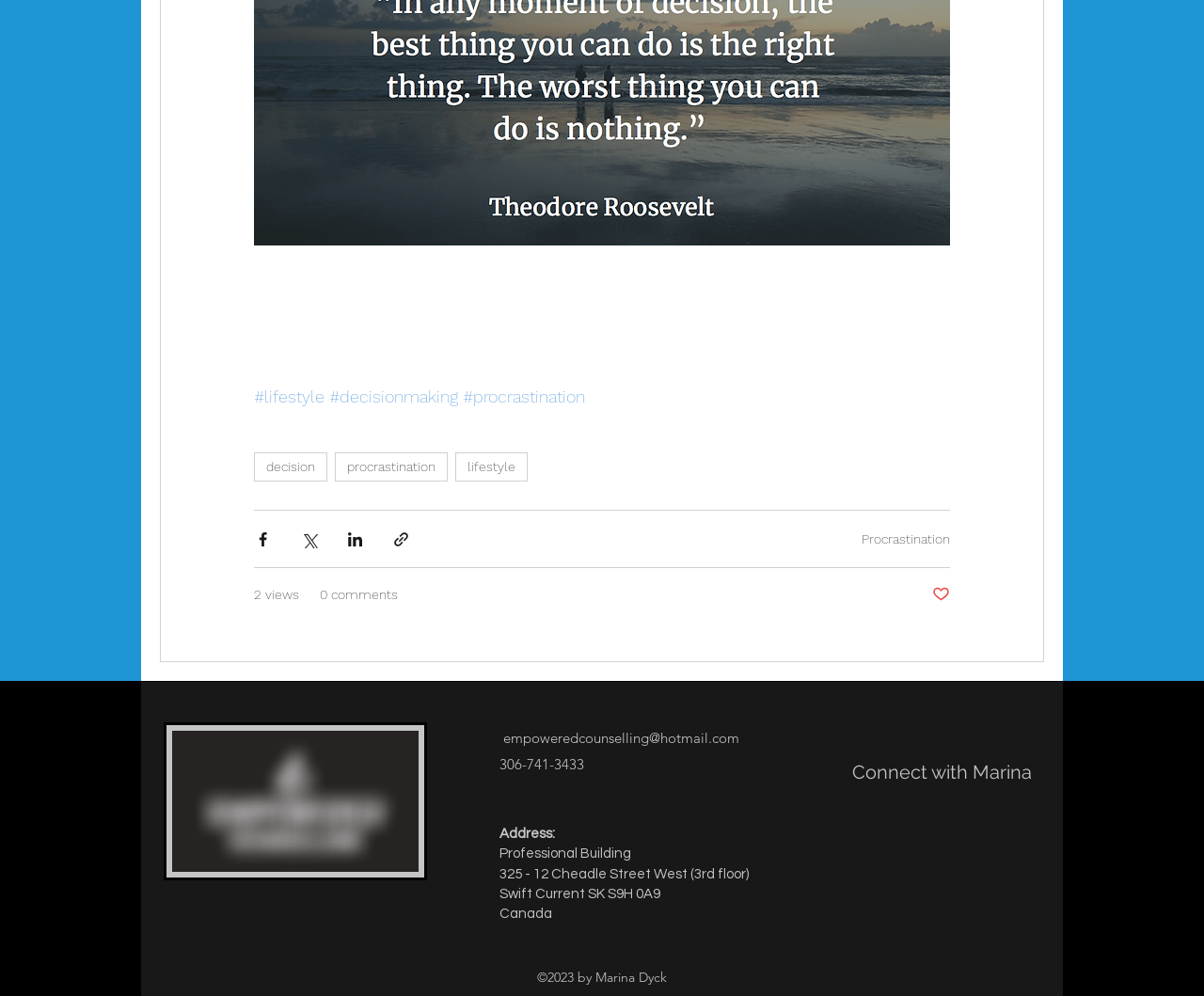Predict the bounding box coordinates of the UI element that matches this description: "0 comments". The coordinates should be in the format [left, top, right, bottom] with each value between 0 and 1.

[0.266, 0.587, 0.33, 0.607]